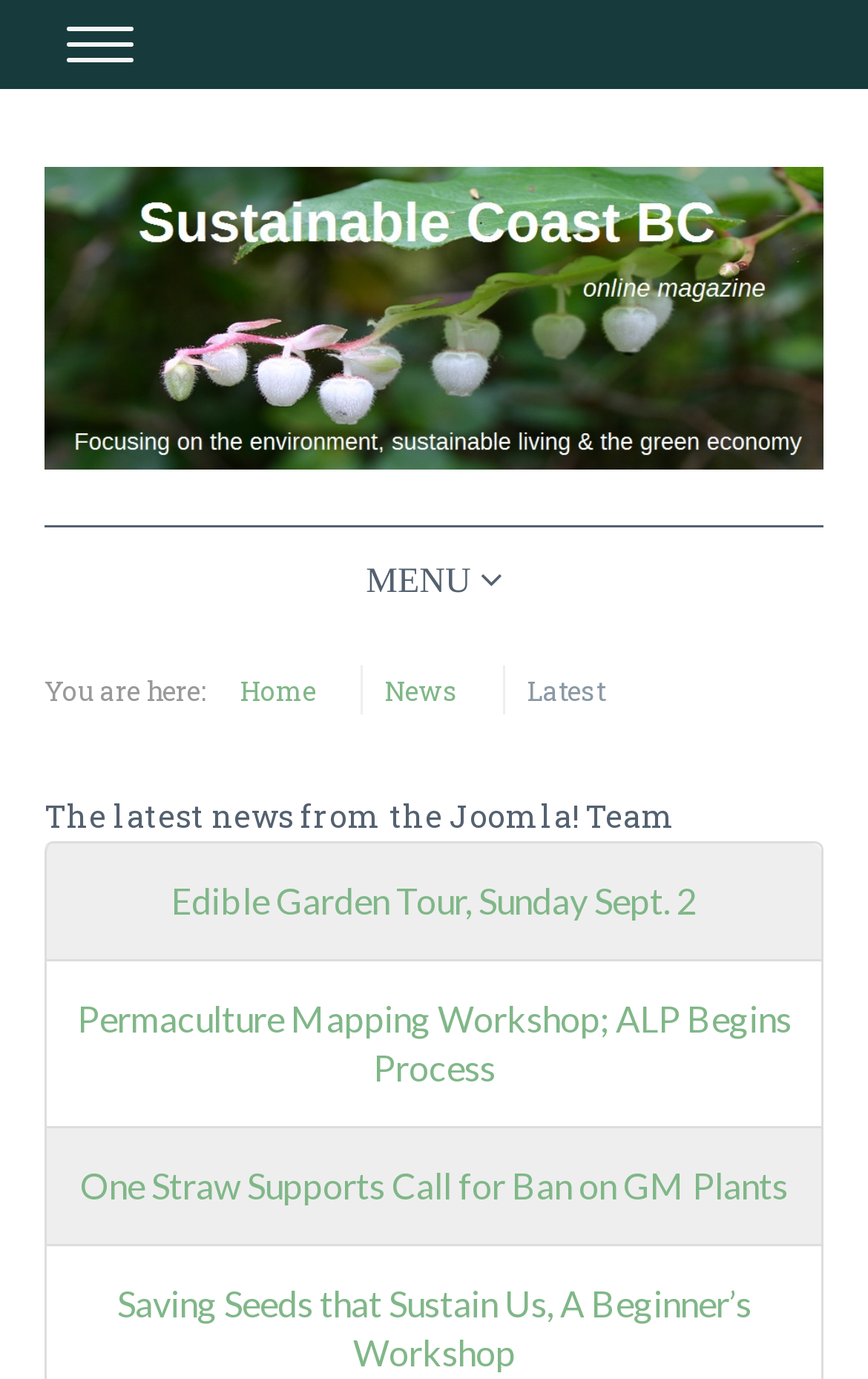Provide the bounding box coordinates of the HTML element this sentence describes: "Who is Sustainable Coast?". The bounding box coordinates consist of four float numbers between 0 and 1, i.e., [left, top, right, bottom].

[0.121, 0.203, 0.879, 0.269]